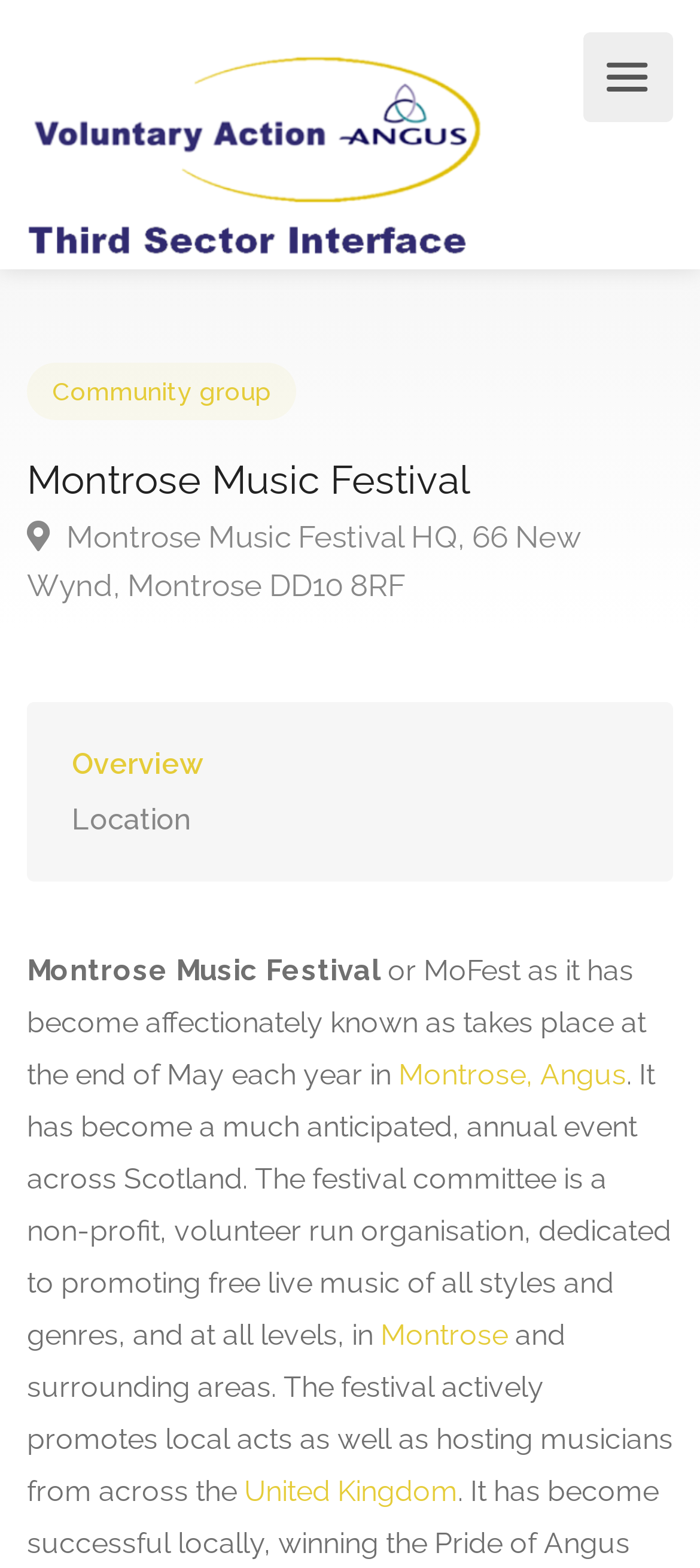Identify the bounding box coordinates of the HTML element based on this description: "Location".

[0.103, 0.505, 0.897, 0.54]